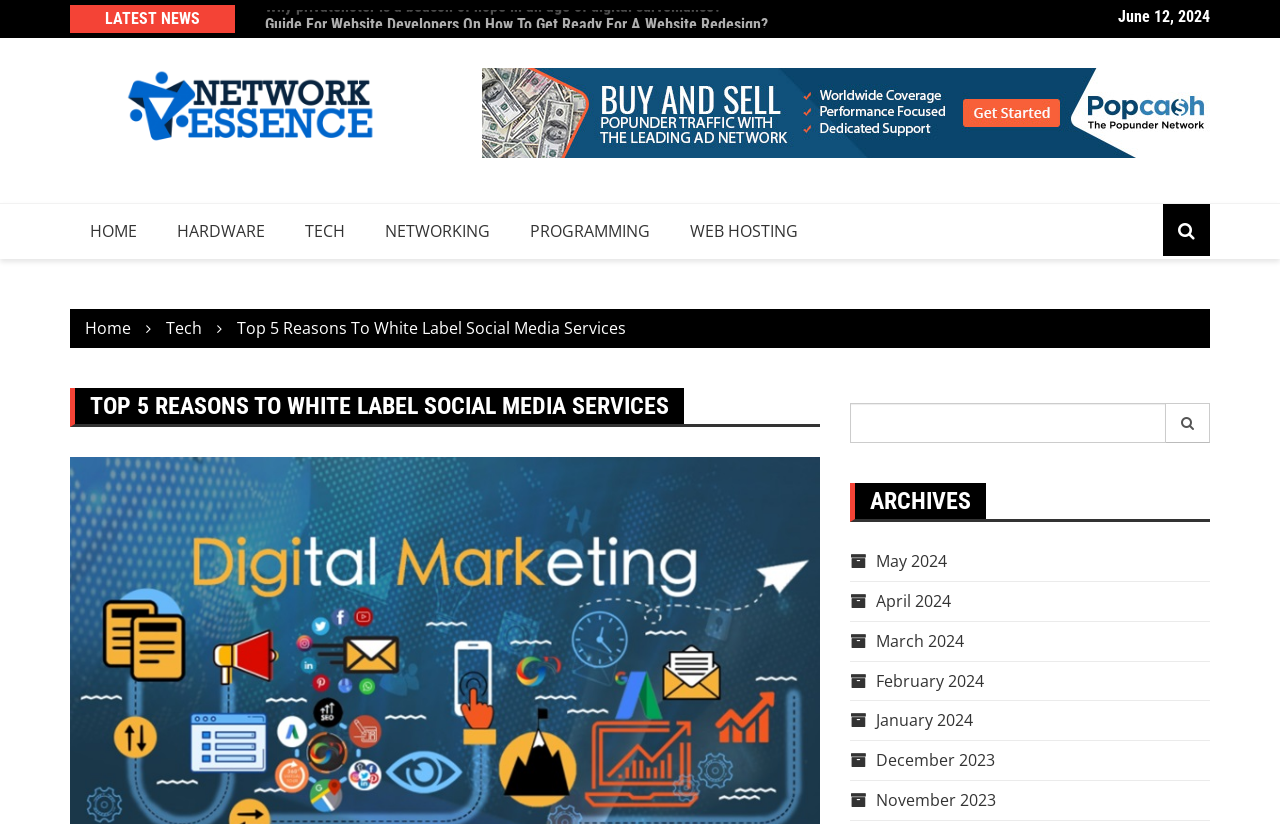Answer the following query concisely with a single word or phrase:
What is the name of the website?

Networkessence.net